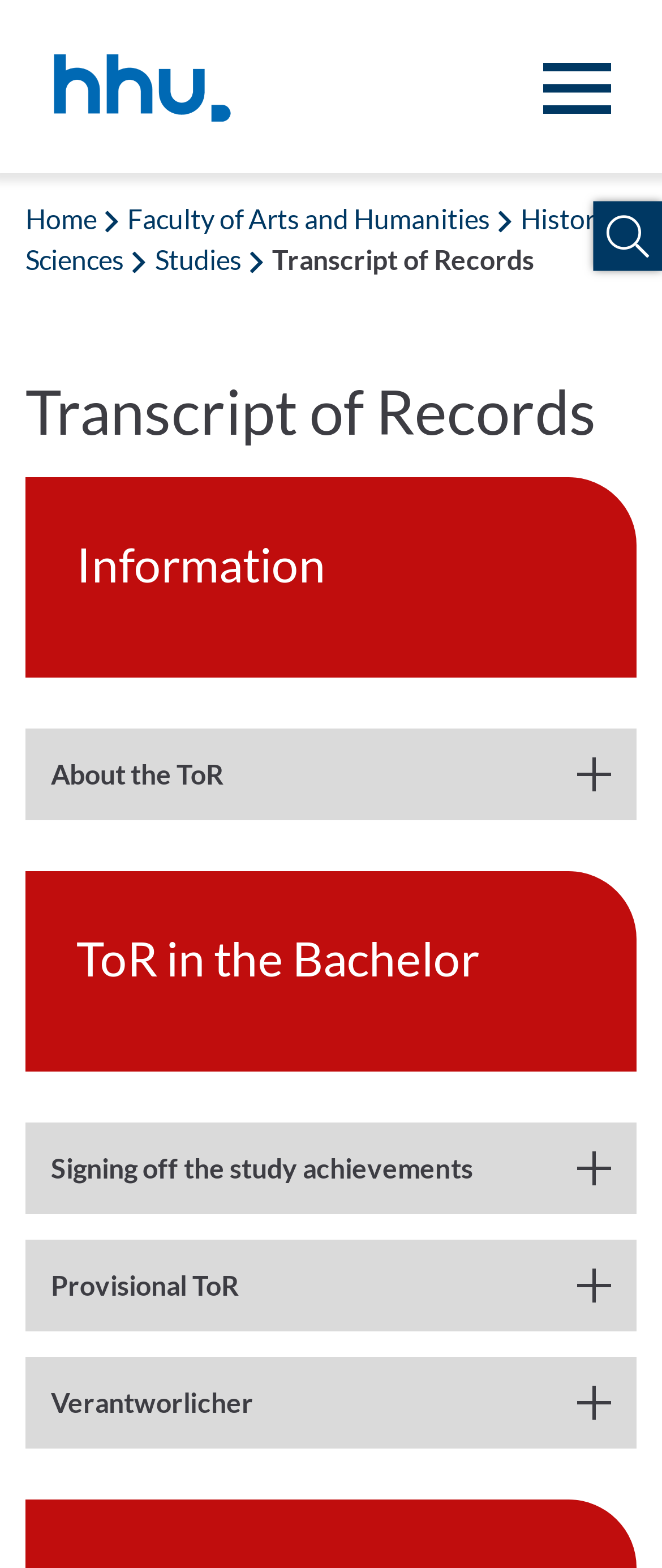Provide a thorough description of the webpage you see.

The webpage is about the Transcript of Records at the University of Düsseldorf. At the top left corner, there is a logo of Heinrich-Heine-Universität Düsseldorf, accompanied by a link to the logo. On the top right corner, there is a button to open a menu. 

Below the logo, there is a navigation breadcrumb section that displays the hierarchical path of the current page, including links to "Home", "Faculty of Arts and Humanities", "Historical Sciences", "Studies", and a static text "Transcript of Records". 

Further down, there is a header section with a heading "Transcript of Records". Below this header, there are three sections with headings "Information", "ToR in the Bachelor", and no heading, respectively. Each of these sections has a button that can be expanded to reveal more content. The buttons are labeled "About the ToR", "Signing off the study achievements", "Provisional ToR", and "Verantworlicher", respectively.